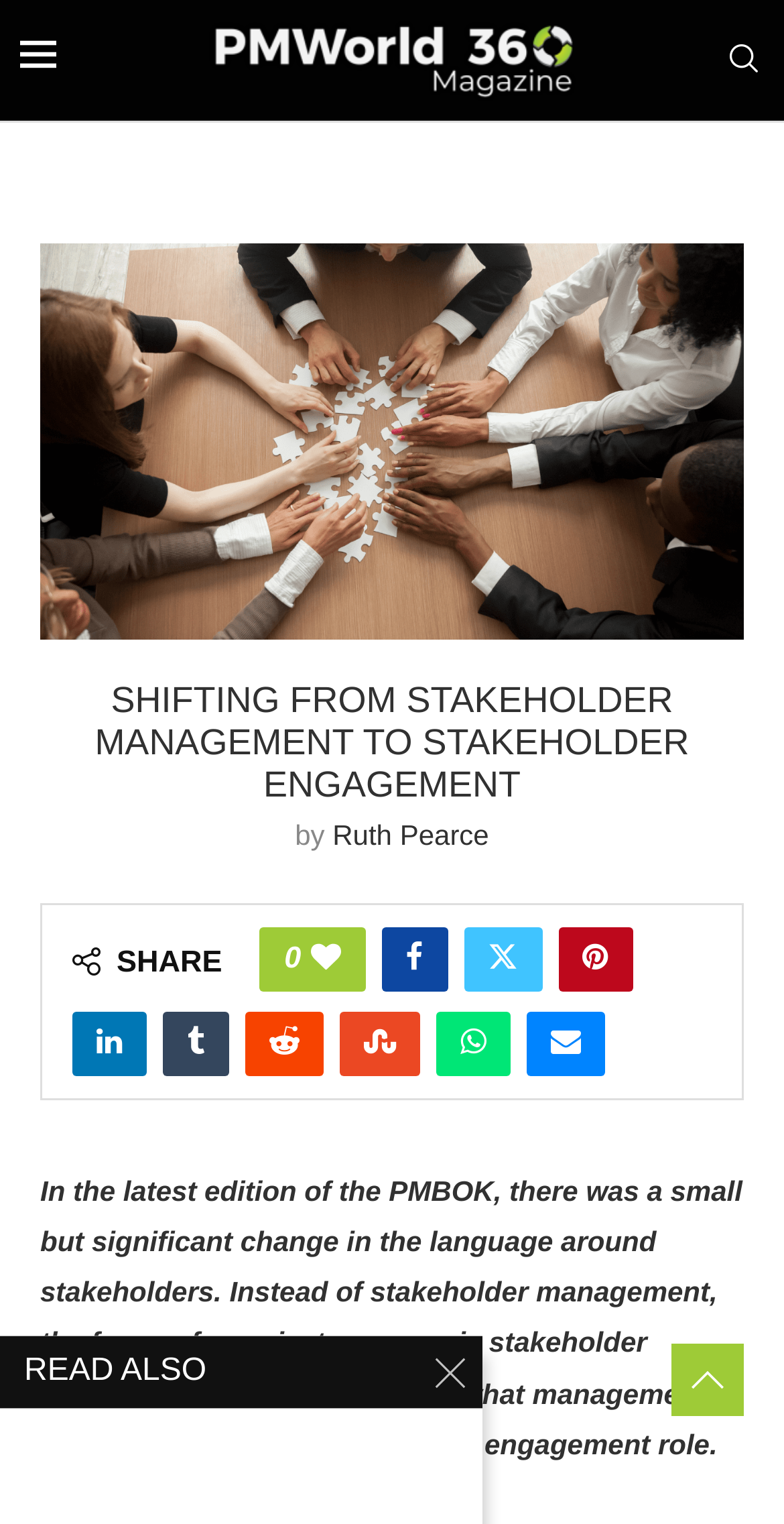What is the topic of the article?
Provide a comprehensive and detailed answer to the question.

I found the answer by reading the static text element which describes the topic of the article, located in the middle of the webpage.